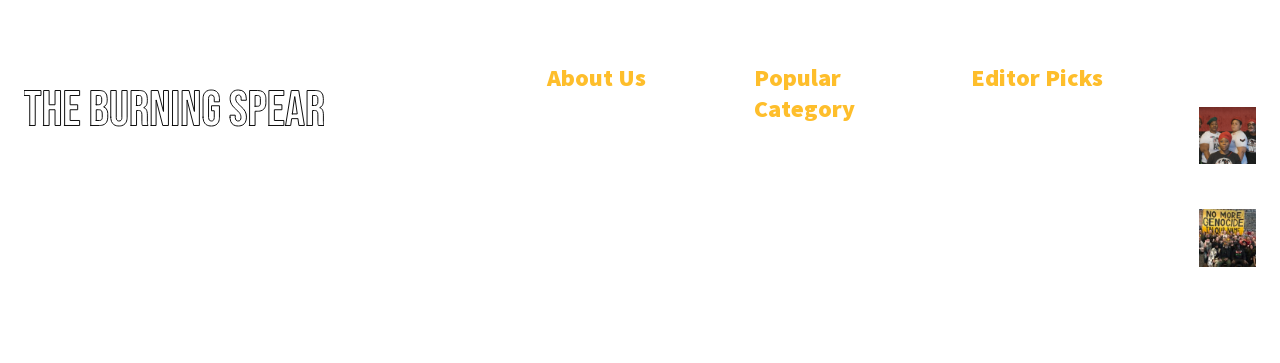Identify the bounding box coordinates of the region I need to click to complete this instruction: "View the 'Evolving African National Women’s Organization: Advancing Step by Step' article".

[0.758, 0.3, 0.896, 0.443]